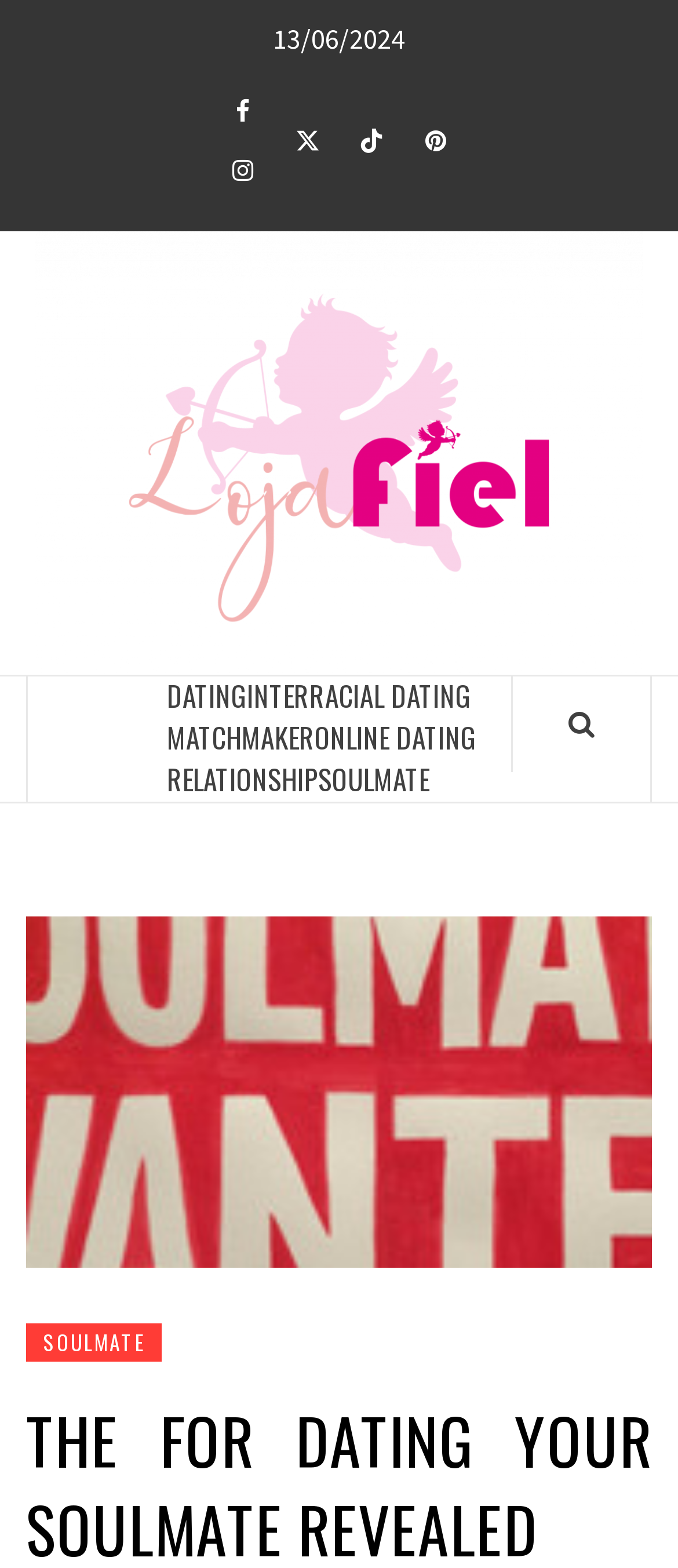Provide a one-word or short-phrase response to the question:
What is the main topic of the webpage?

Dating Consultations